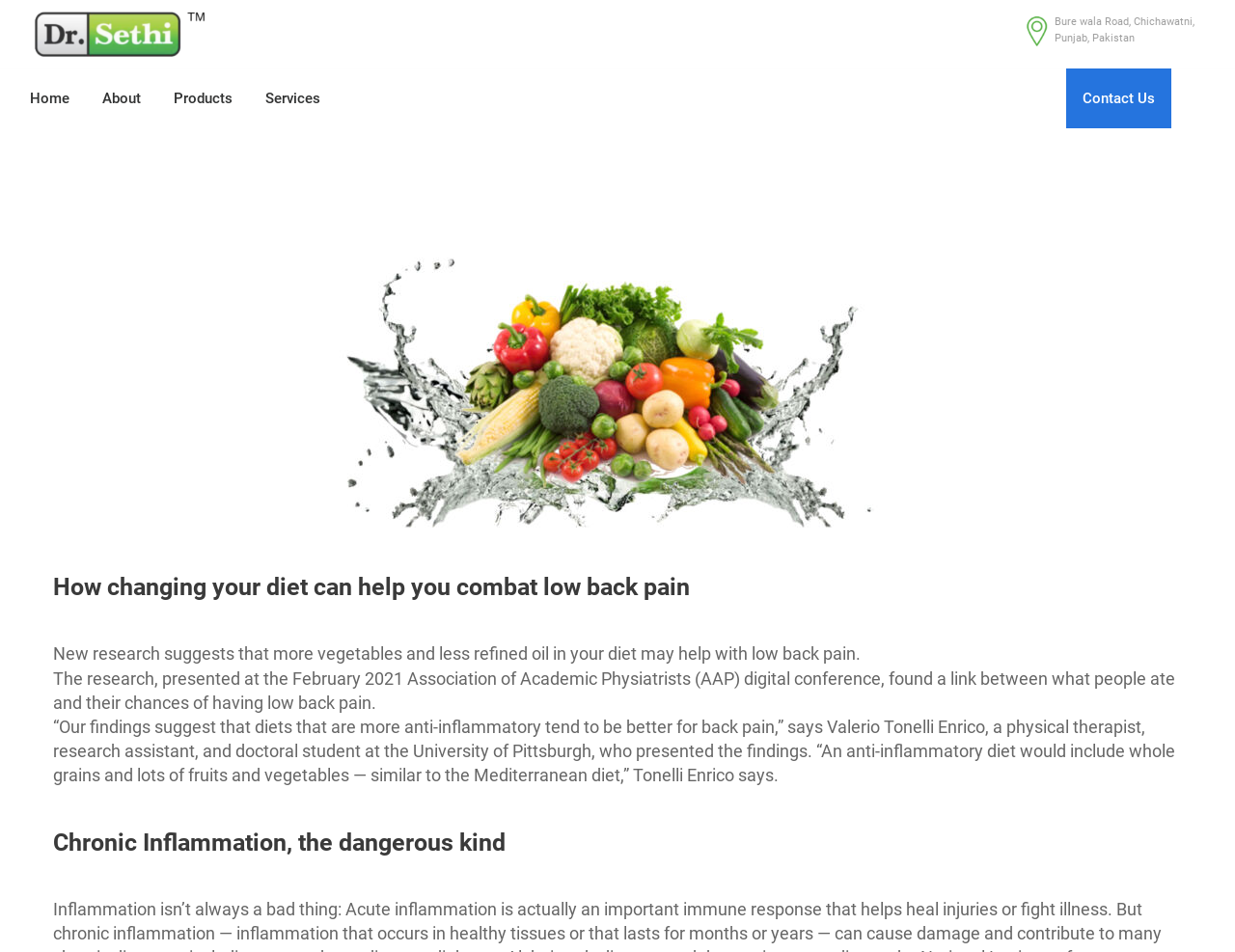What is the location of Dr Sethi Pharma?
Based on the screenshot, give a detailed explanation to answer the question.

I found the location of Dr Sethi Pharma by looking at the static text element located at the top right corner of the webpage, which reads 'Bure wala Road, Chichawatni, Punjab, Pakistan'.